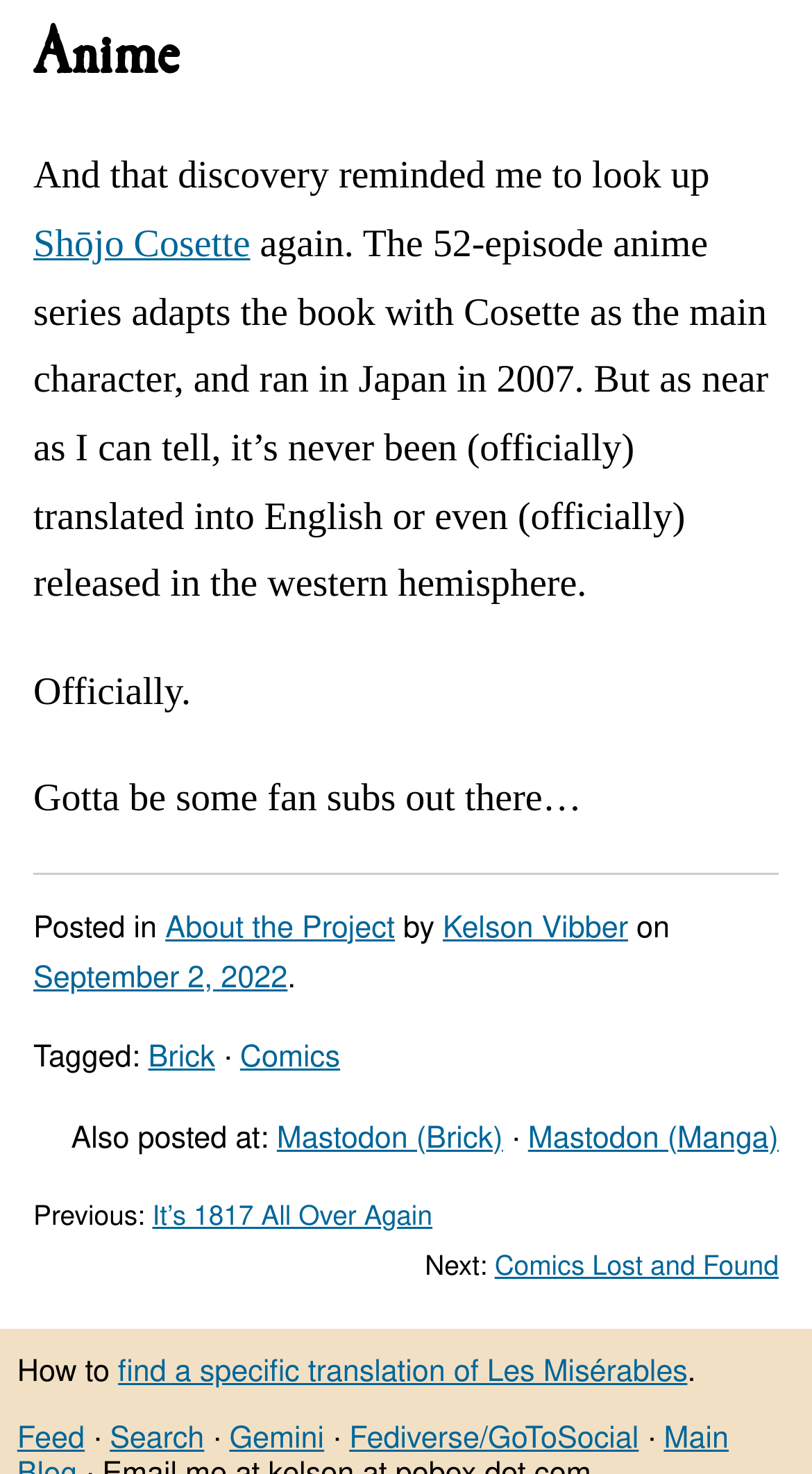Determine the bounding box coordinates of the clickable region to carry out the instruction: "Search for a specific translation of Les Misérables".

[0.145, 0.923, 0.847, 0.943]